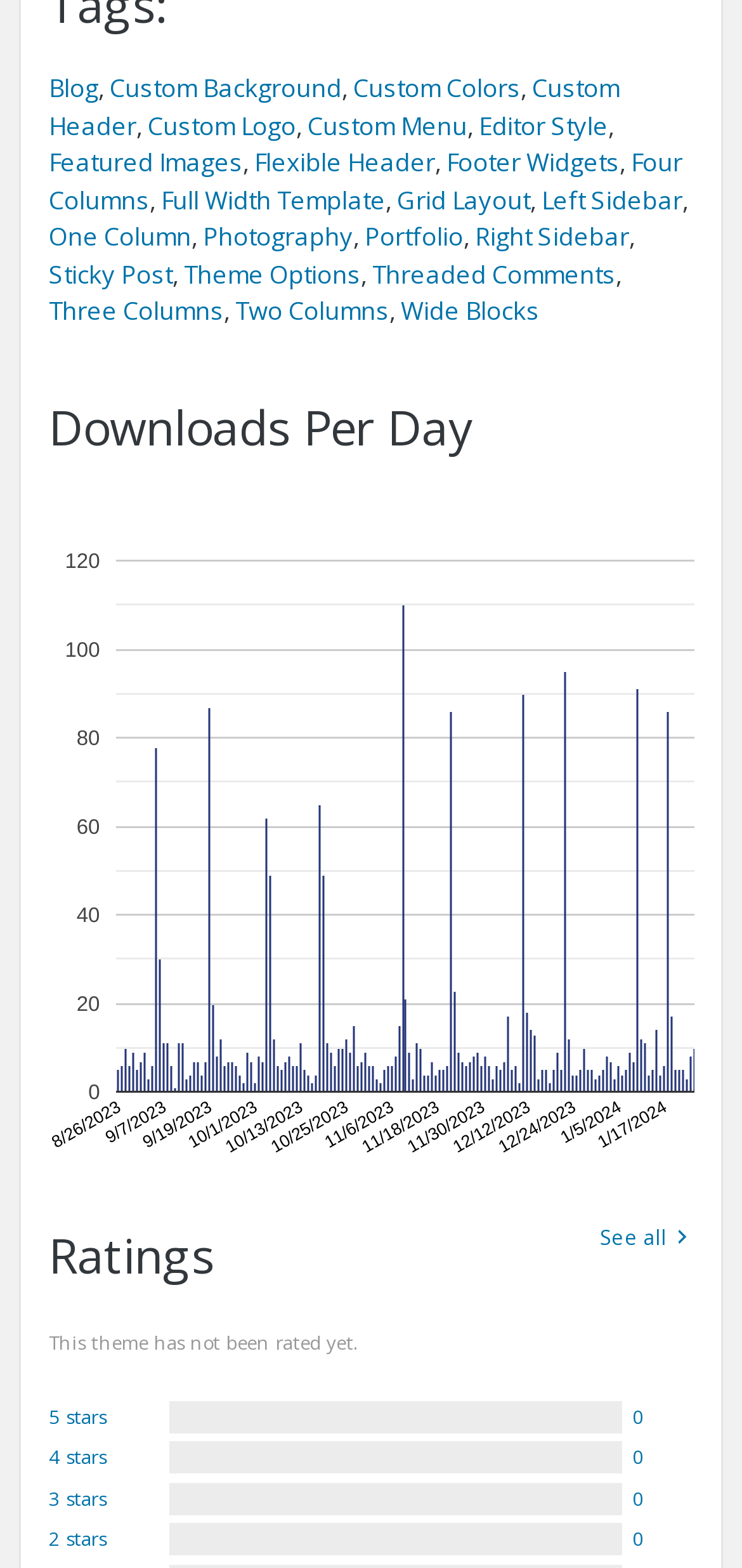Locate the bounding box coordinates of the UI element described by: "1 star 0". The bounding box coordinates should consist of four float numbers between 0 and 1, i.e., [left, top, right, bottom].

[0.066, 0.964, 0.934, 0.985]